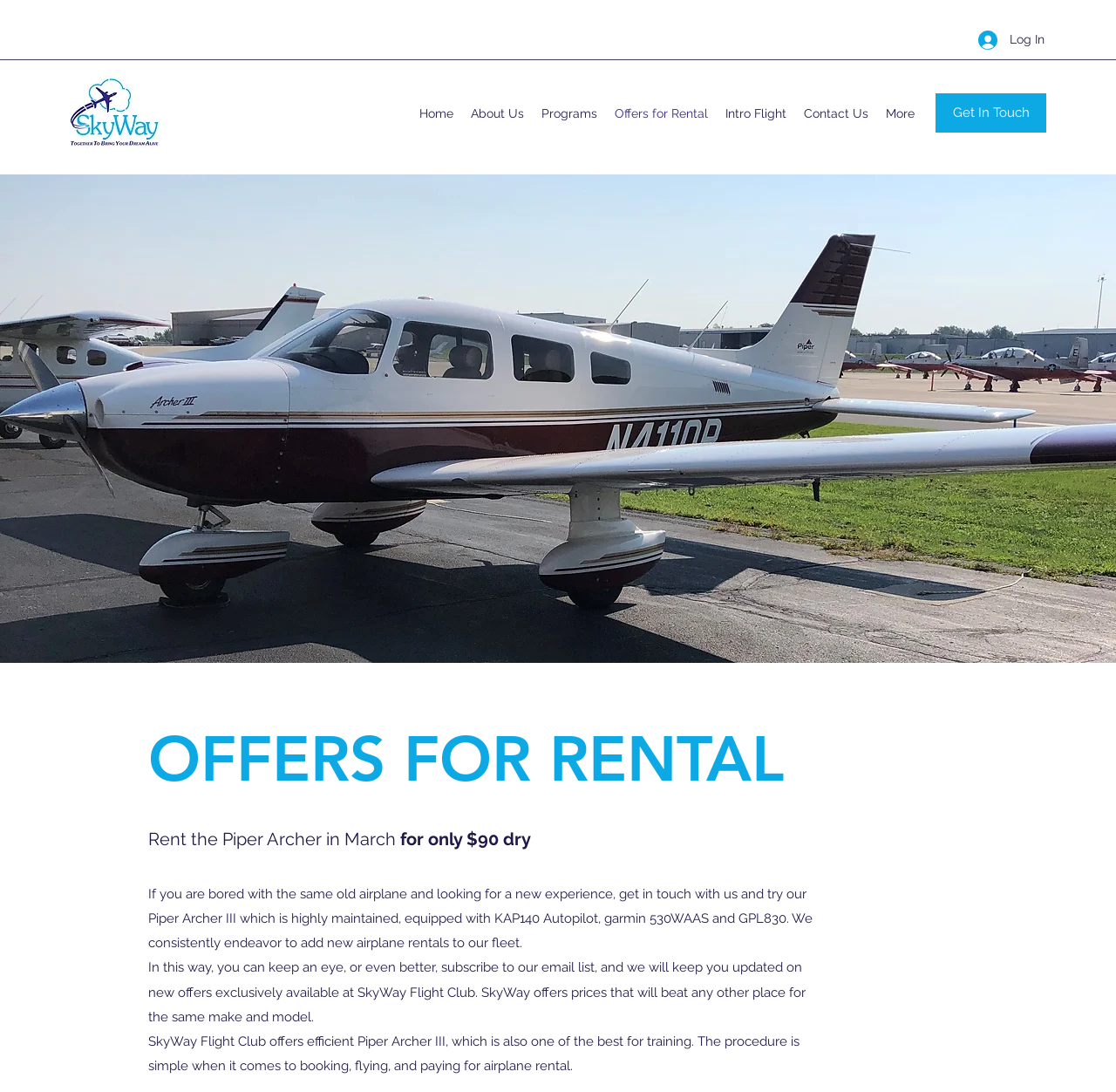What is the price of the Piper Archer III rental?
Based on the screenshot, give a detailed explanation to answer the question.

The price of the Piper Archer III rental is mentioned in the text 'Rent the Piper Archer in March for only $90 dry'.